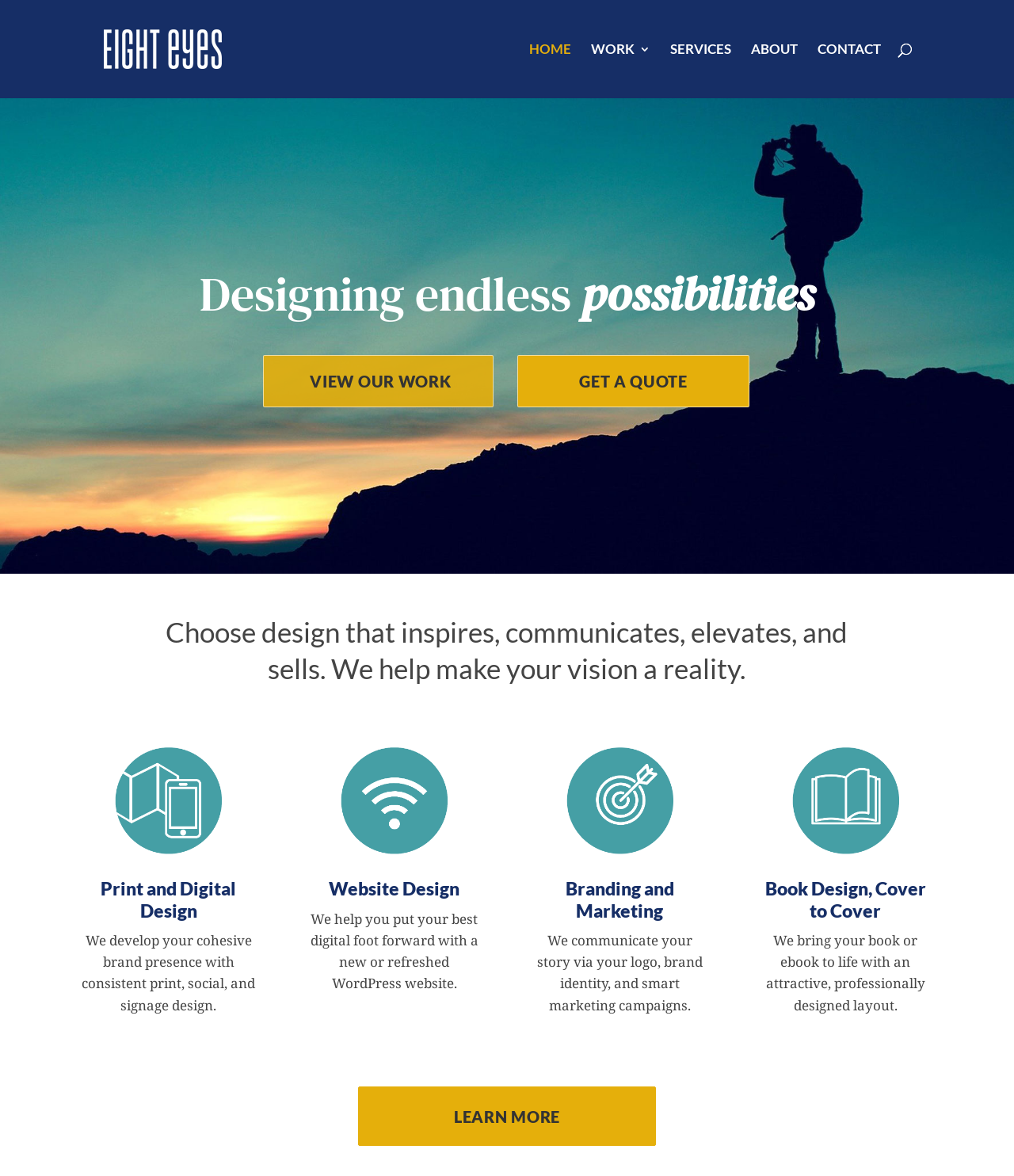Please give a one-word or short phrase response to the following question: 
What is the company name?

Eight Eyes